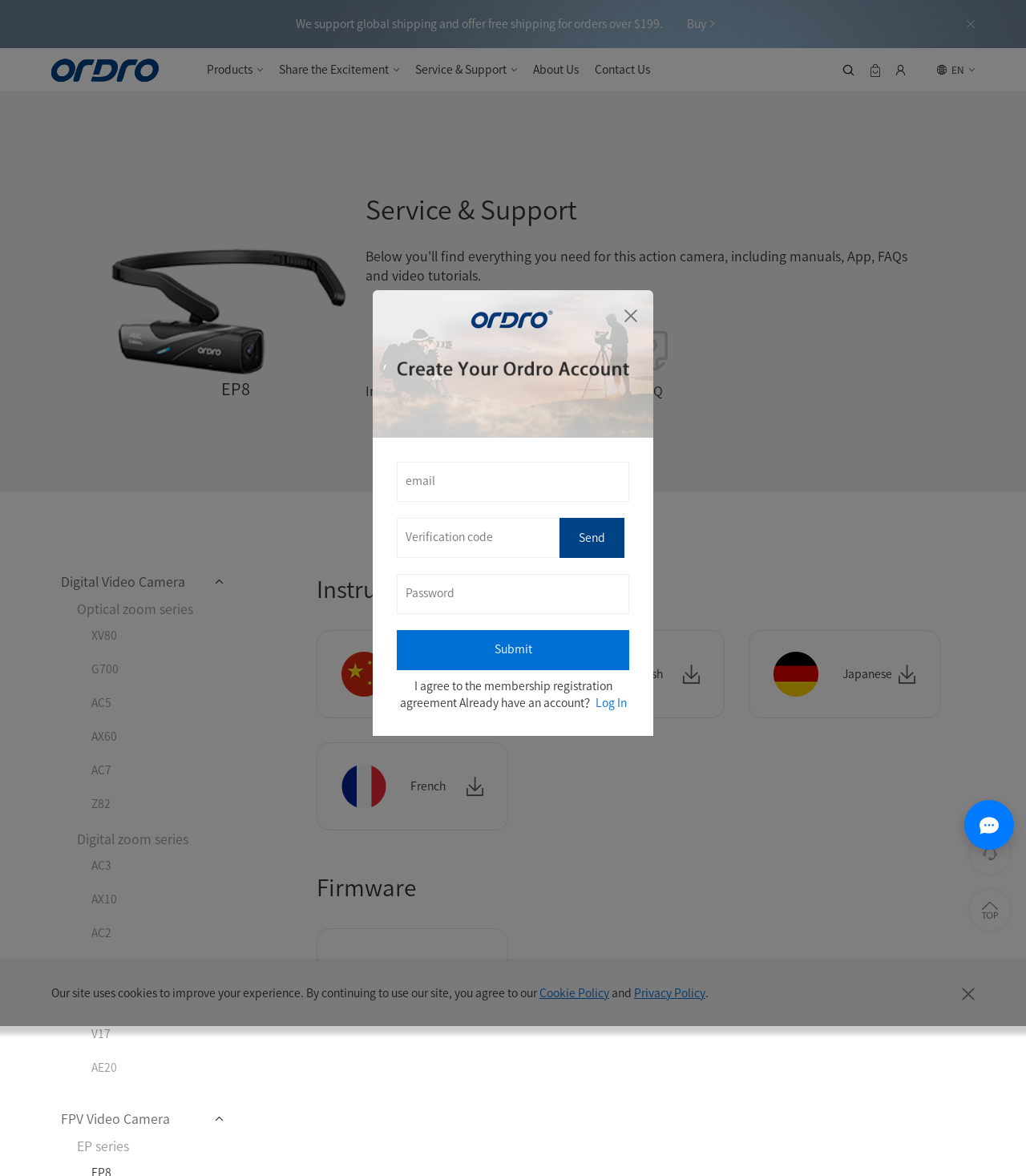Respond to the following query with just one word or a short phrase: 
What is the purpose of the 'Submit' button?

Login or Register